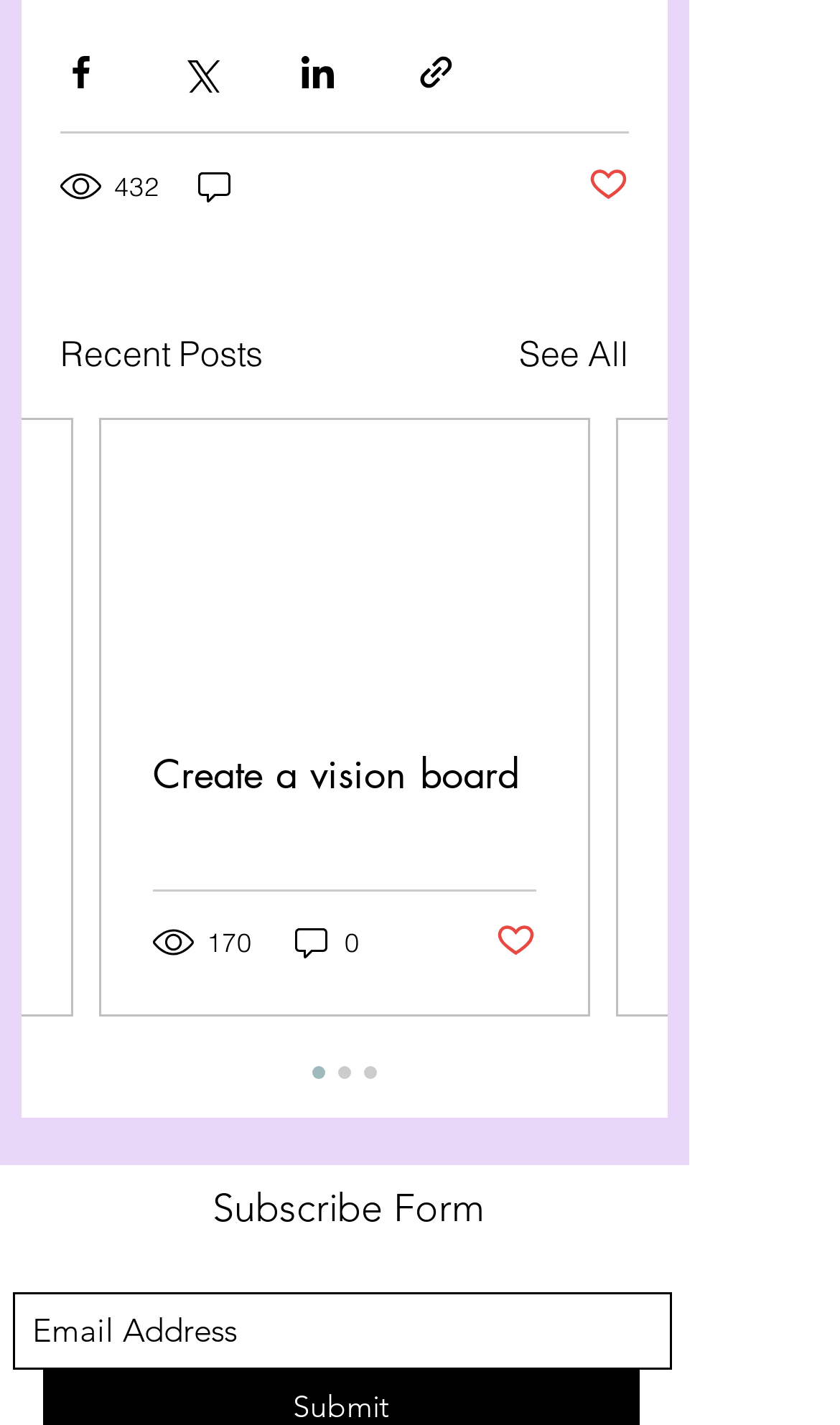Could you locate the bounding box coordinates for the section that should be clicked to accomplish this task: "View recent comments".

None